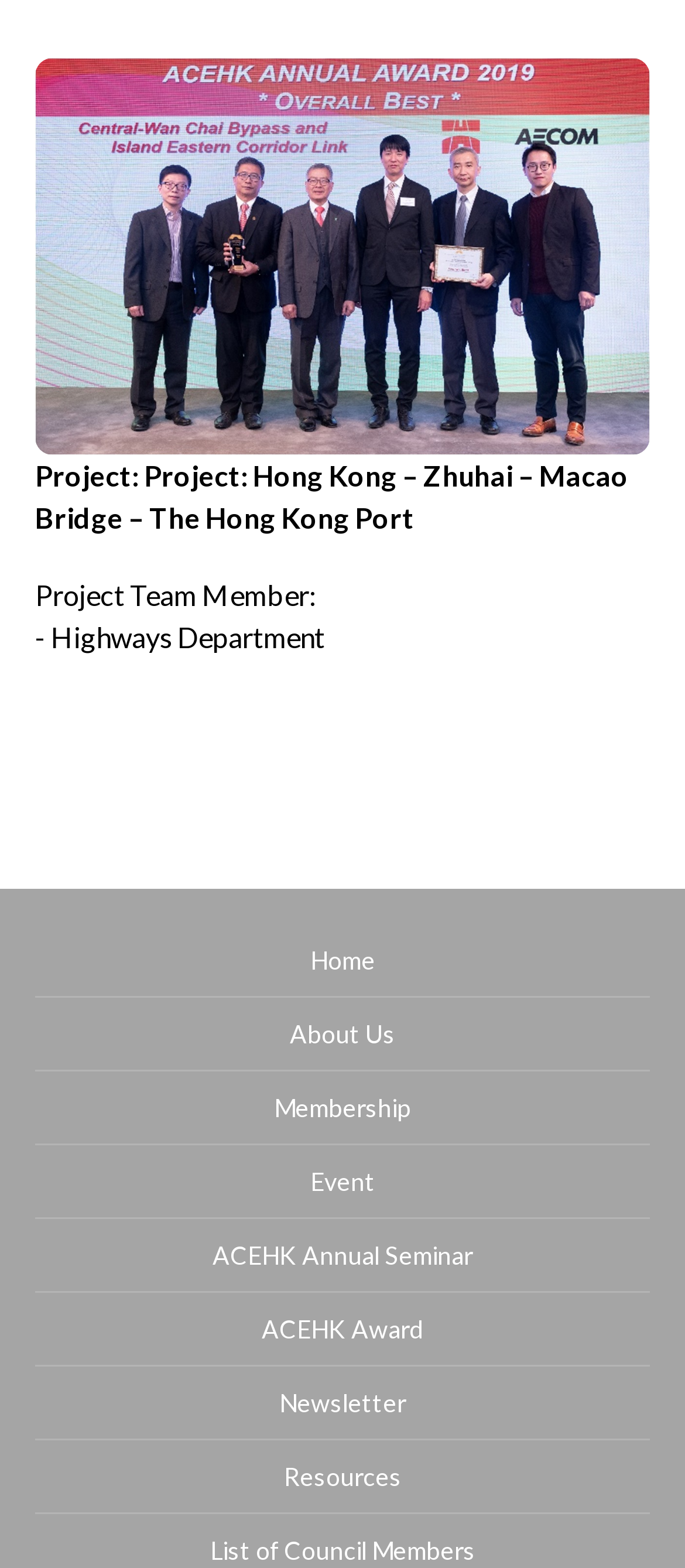What is the project name mentioned on the page?
Answer the question based on the image using a single word or a brief phrase.

Hong Kong – Zhuhai – Macao Bridge – The Hong Kong Port